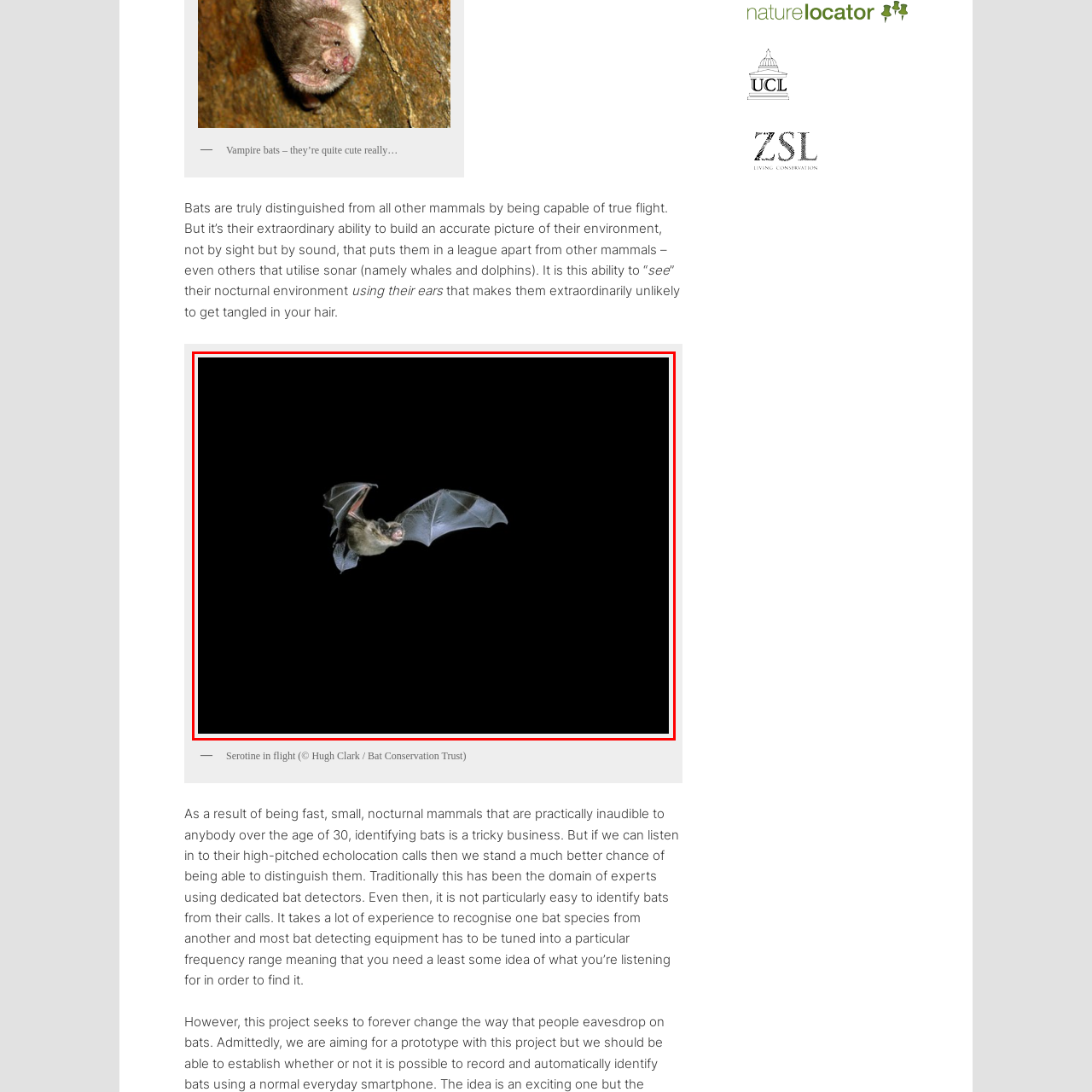How do Serotine bats navigate and hunt?
Look closely at the image inside the red bounding box and answer the question with as much detail as possible.

According to the caption, this particular species of bat utilizes echolocation to navigate and hunt in the dark, which is an extraordinary ability that sets it apart from other mammals.